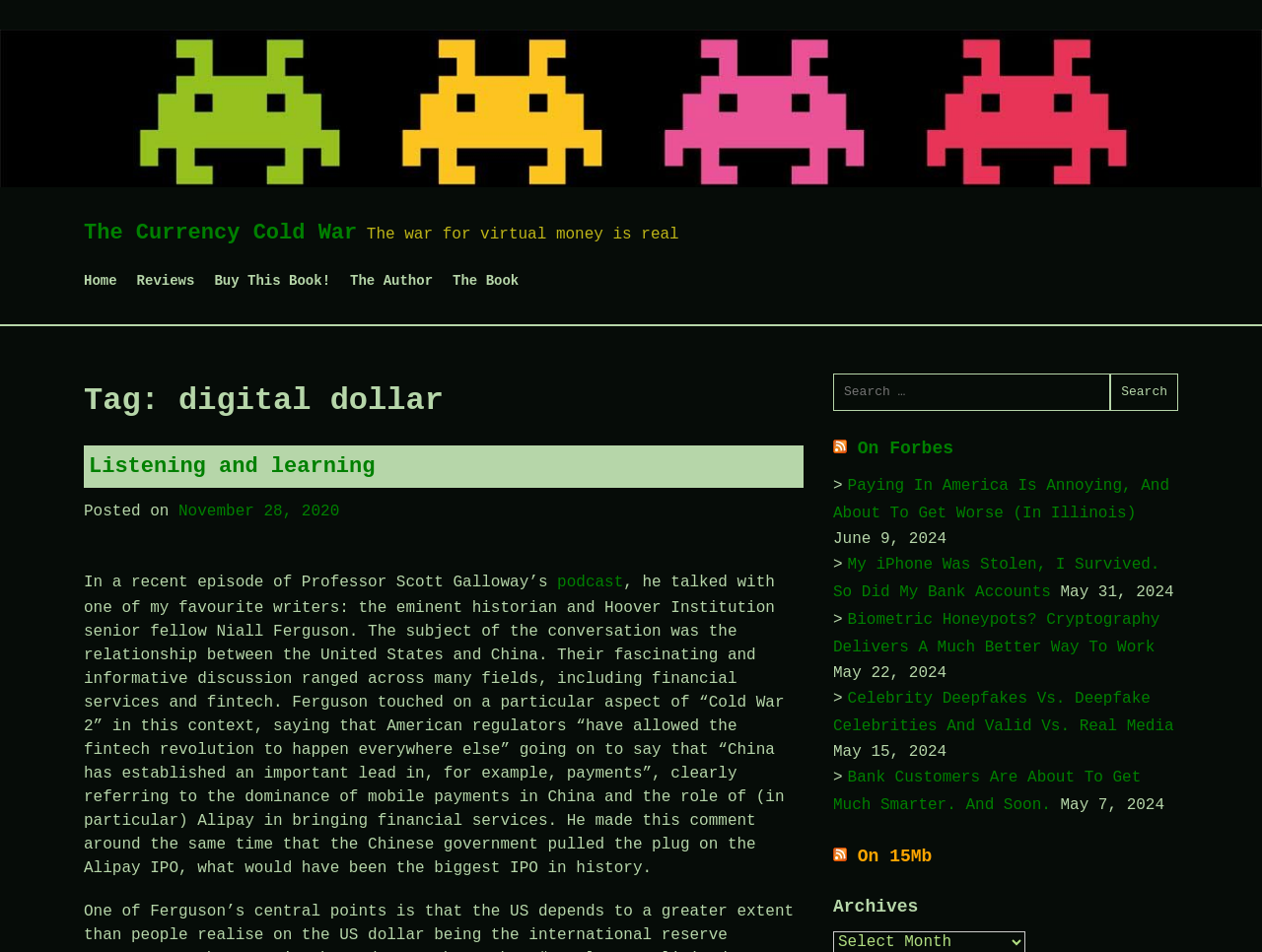Using the given description, provide the bounding box coordinates formatted as (top-left x, top-left y, bottom-right x, bottom-right y), with all values being floating point numbers between 0 and 1. Description: Home

[0.066, 0.281, 0.093, 0.31]